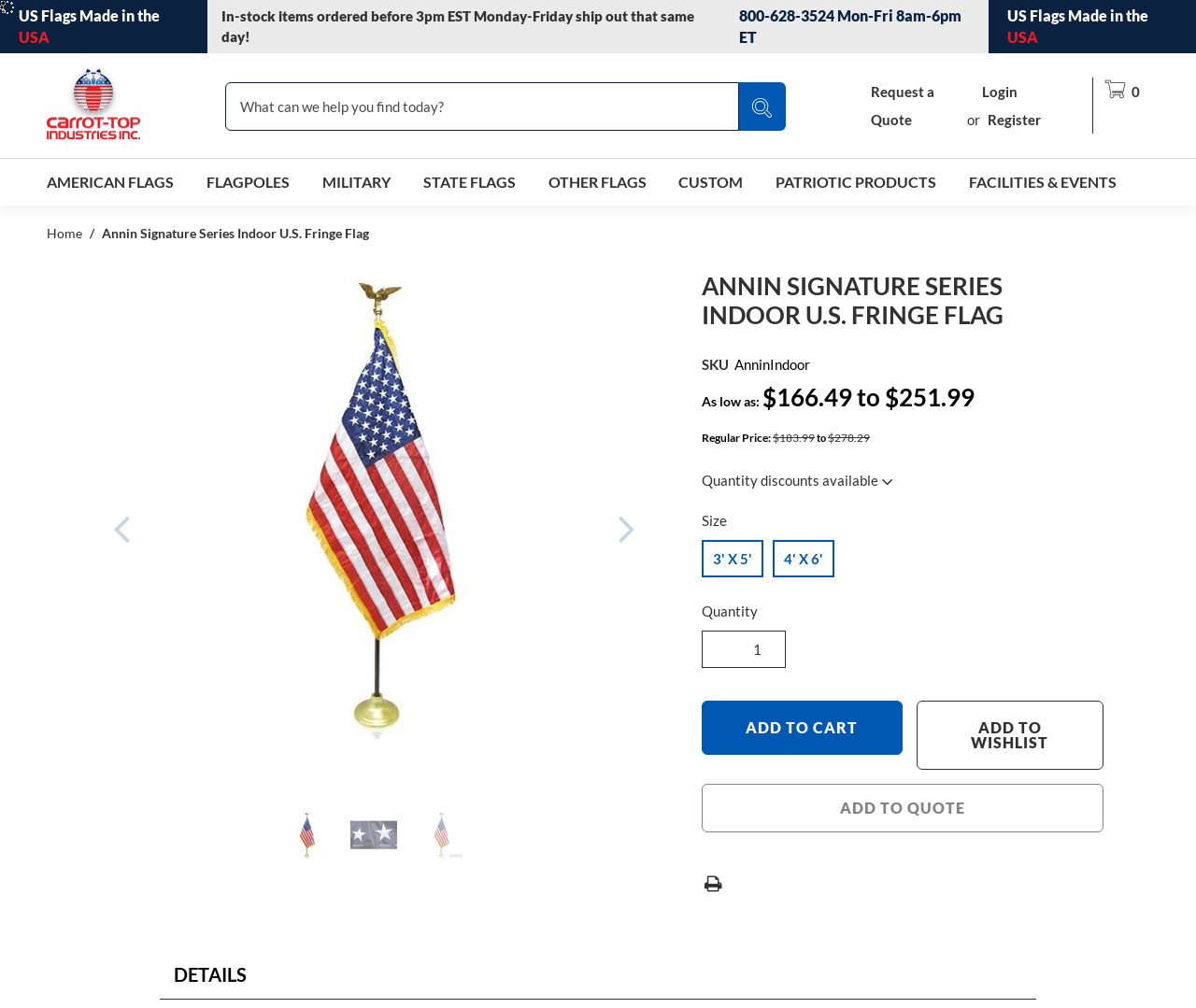Determine the bounding box coordinates of the clickable element to achieve the following action: 'Request a quote'. Provide the coordinates as four float values between 0 and 1, formatted as [left, top, right, bottom].

[0.728, 0.083, 0.781, 0.133]